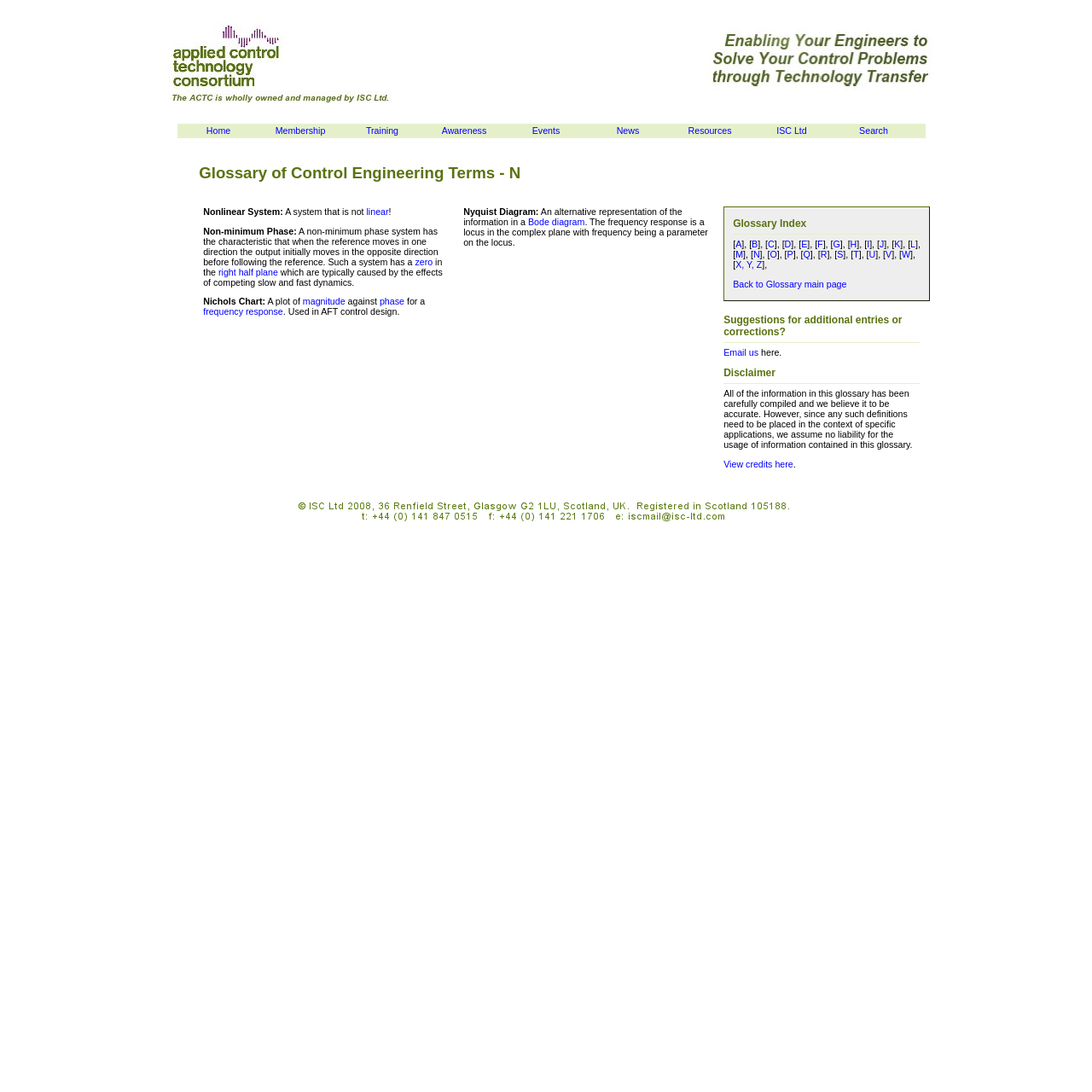Using the details in the image, give a detailed response to the question below:
What is the main topic of this webpage?

Based on the webpage content, I can see that the webpage is focused on providing a glossary of control engineering terms, with definitions and explanations of various terms related to control engineering.